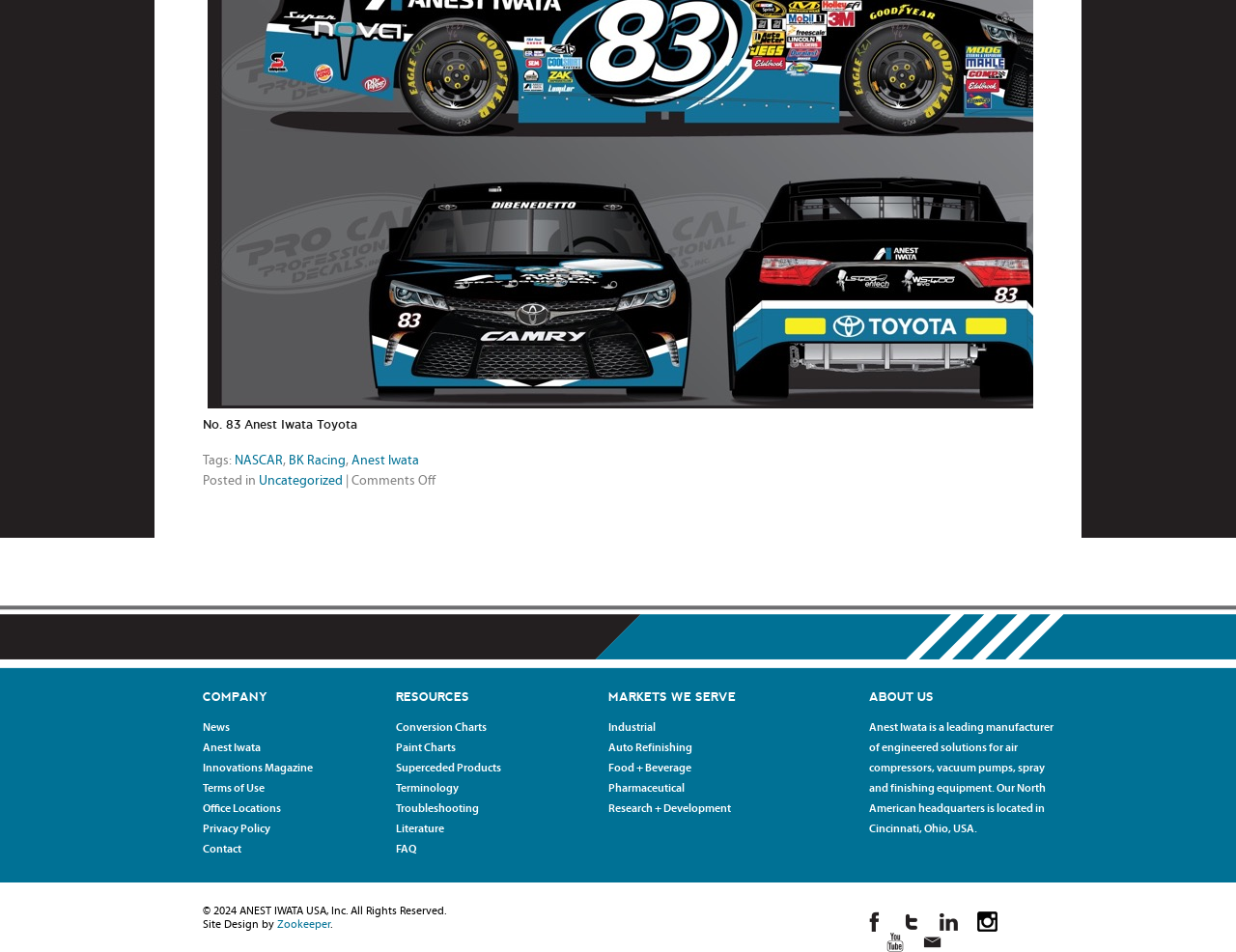Kindly provide the bounding box coordinates of the section you need to click on to fulfill the given instruction: "Click on the 'NASCAR' tag".

[0.19, 0.477, 0.229, 0.491]